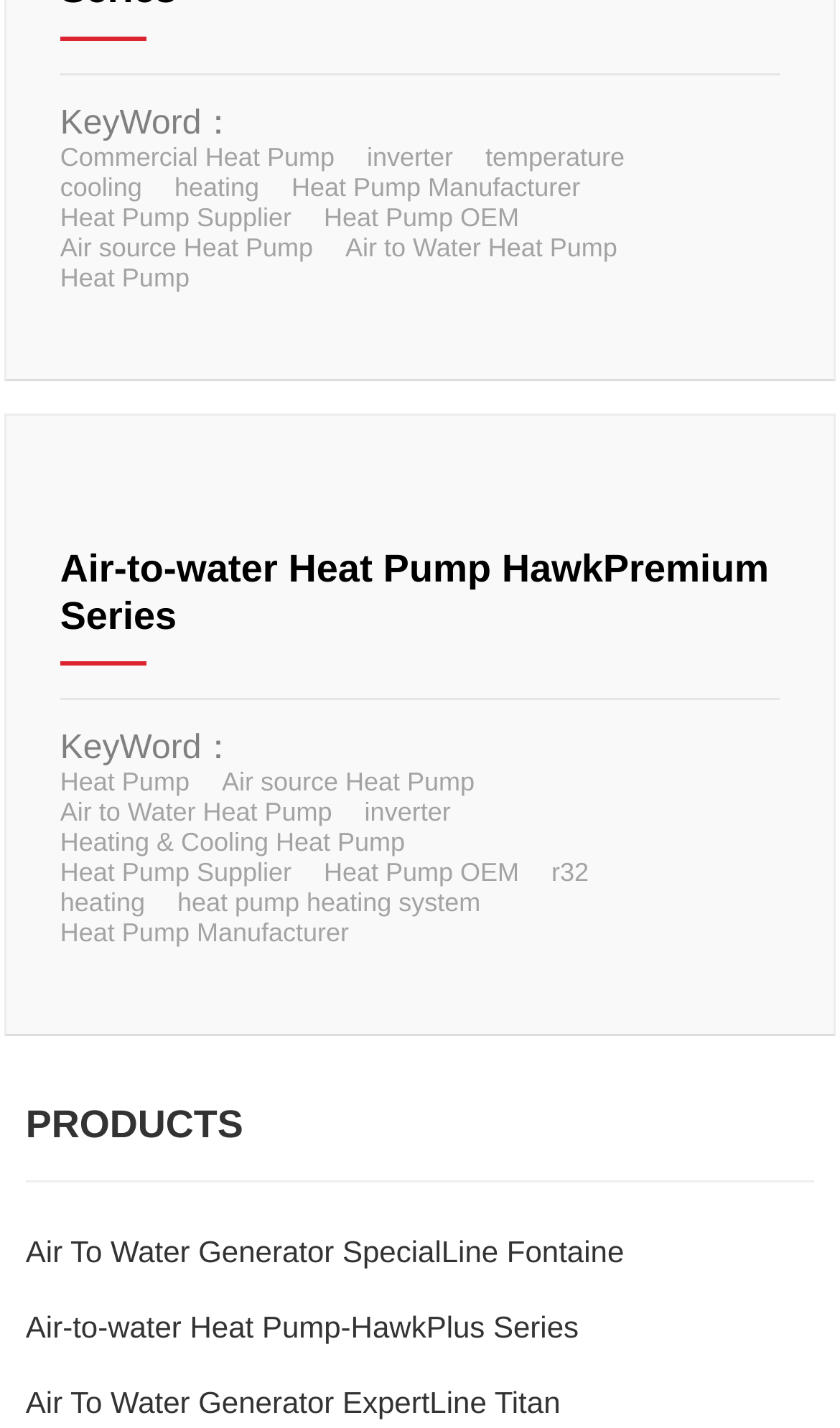How many heat pump related links are there?
Could you please answer the question thoroughly and with as much detail as possible?

There are 14 heat pump related links on the webpage, including 'Heat Pump', 'Air source Heat Pump', 'Air to Water Heat Pump', 'Heat Pump Manufacturer', 'Heat Pump Supplier', 'Heat Pump OEM', and others.